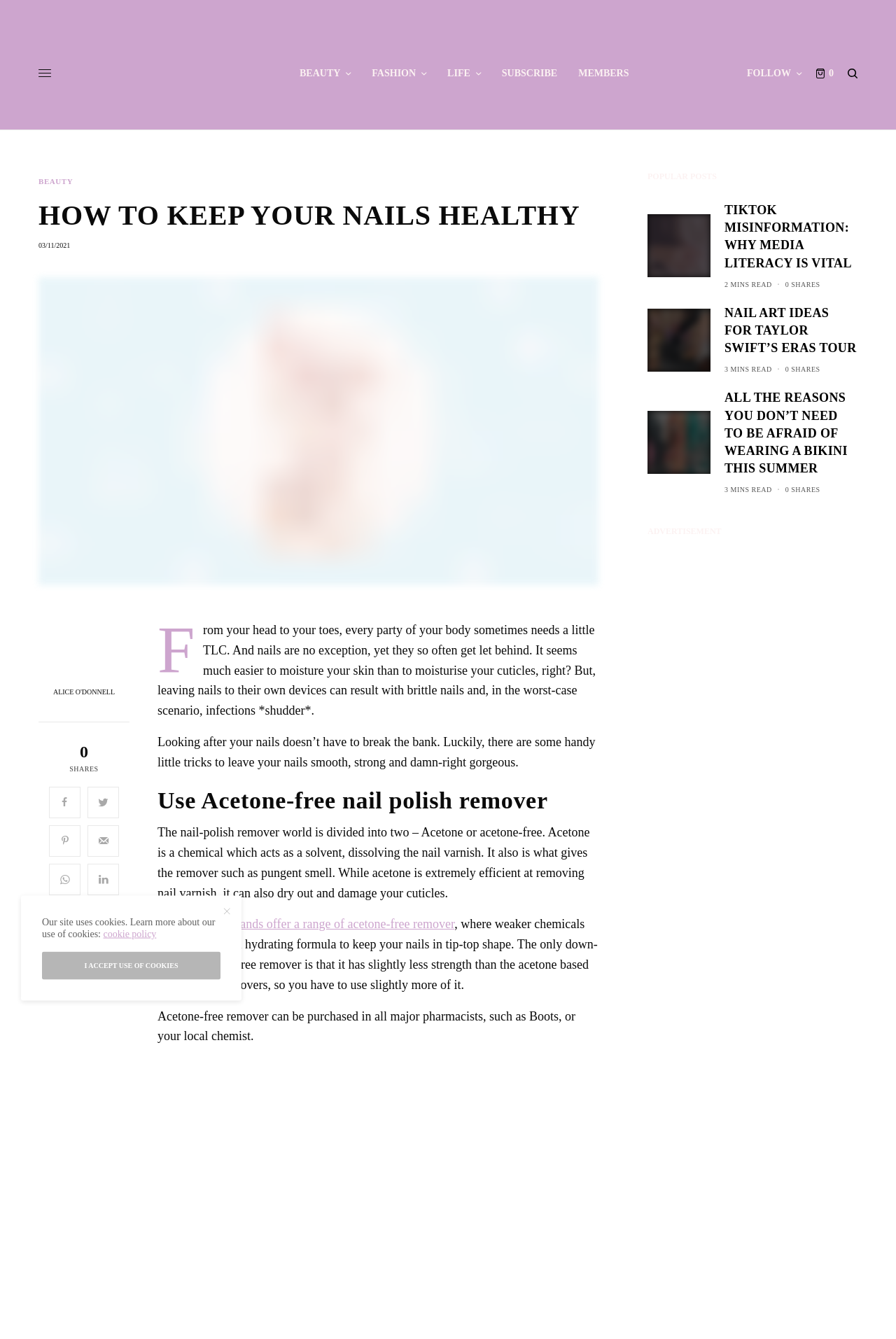Determine the bounding box coordinates of the section to be clicked to follow the instruction: "Click on the 'SUBSCRIBE' link". The coordinates should be given as four float numbers between 0 and 1, formatted as [left, top, right, bottom].

[0.56, 0.013, 0.622, 0.097]